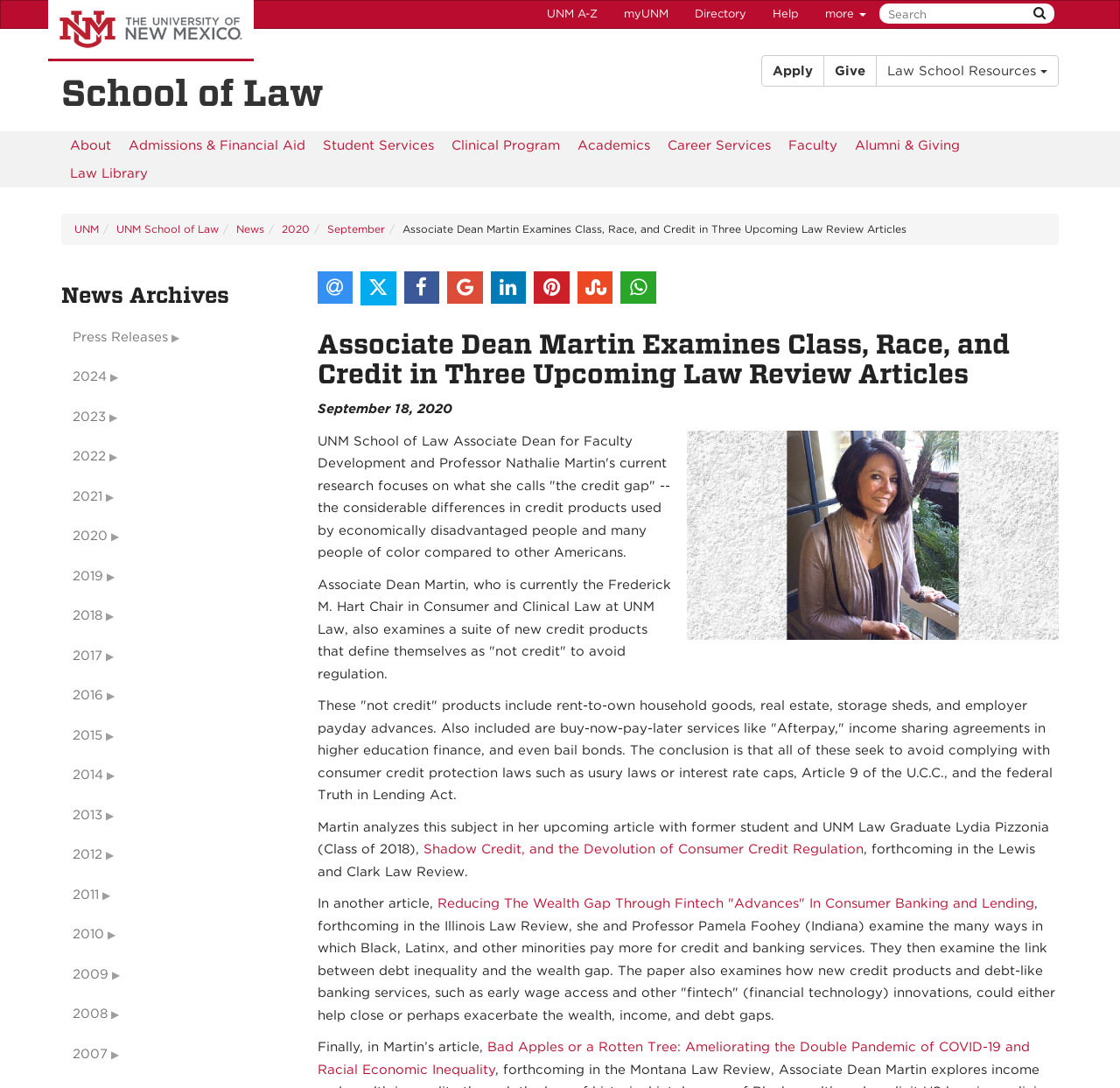What is the name of the chair held by Associate Dean Martin?
Look at the screenshot and respond with one word or a short phrase.

Frederick M. Hart Chair